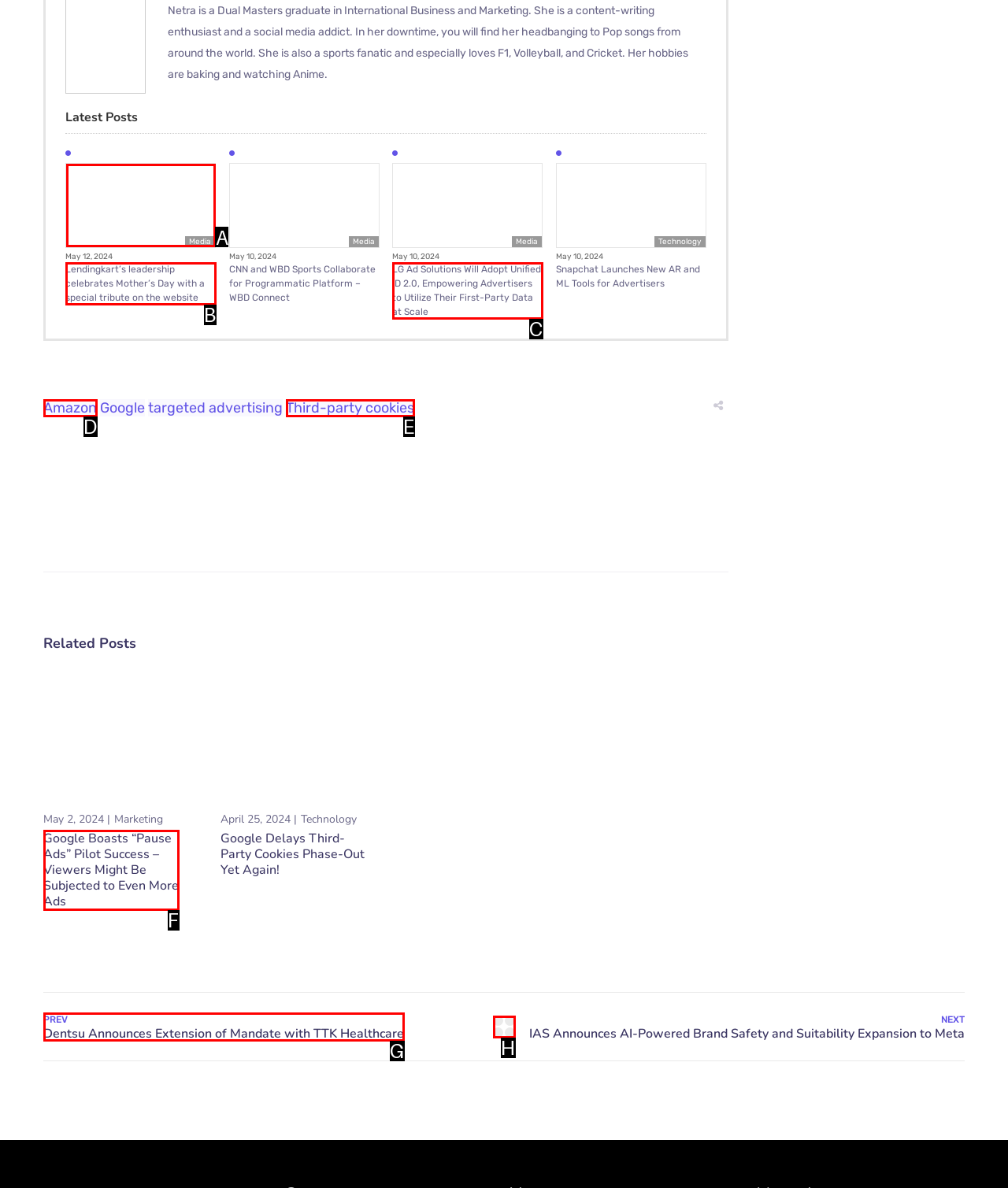Tell me which element should be clicked to achieve the following objective: Click on the 'Mothers day, Heartfelt Surprises, Lendingkart, fintech, Mother’s day, website, brand, initiative, marketing, technology, credit, Gratitude, Delighting Your Mom, Mom Deserves The Best, Lending kart, Fintech, Mothers Day, Leadership Tribute, Gratitude, Acknowledgment, Pillars of Strength' link
Reply with the letter of the correct option from the displayed choices.

A